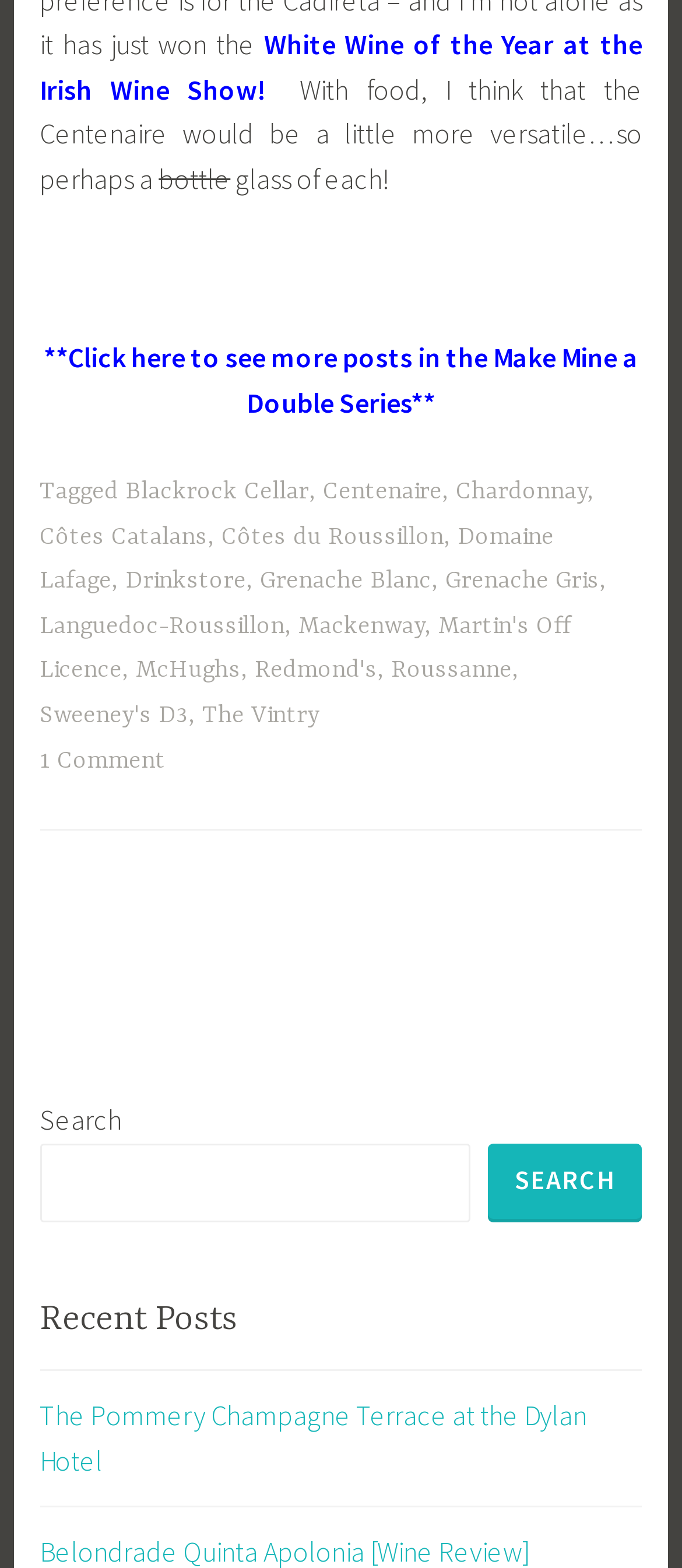Locate the bounding box coordinates of the element's region that should be clicked to carry out the following instruction: "Visit the Blackrock Cellar page". The coordinates need to be four float numbers between 0 and 1, i.e., [left, top, right, bottom].

[0.184, 0.304, 0.453, 0.322]